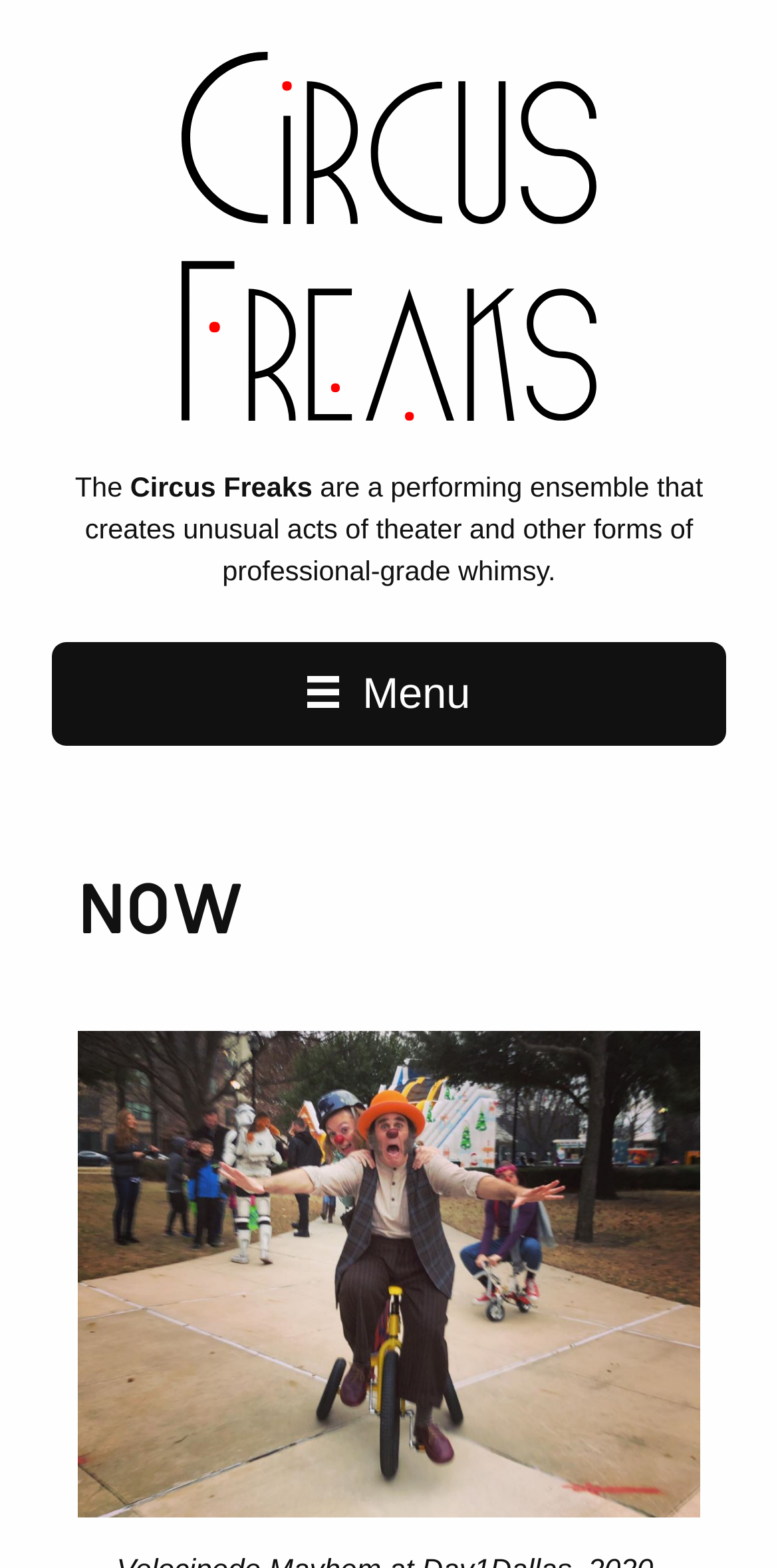Refer to the screenshot and answer the following question in detail:
Is the menu expanded?

The button 'Menu' has a property 'expanded: False', which indicates that the menu is not expanded.